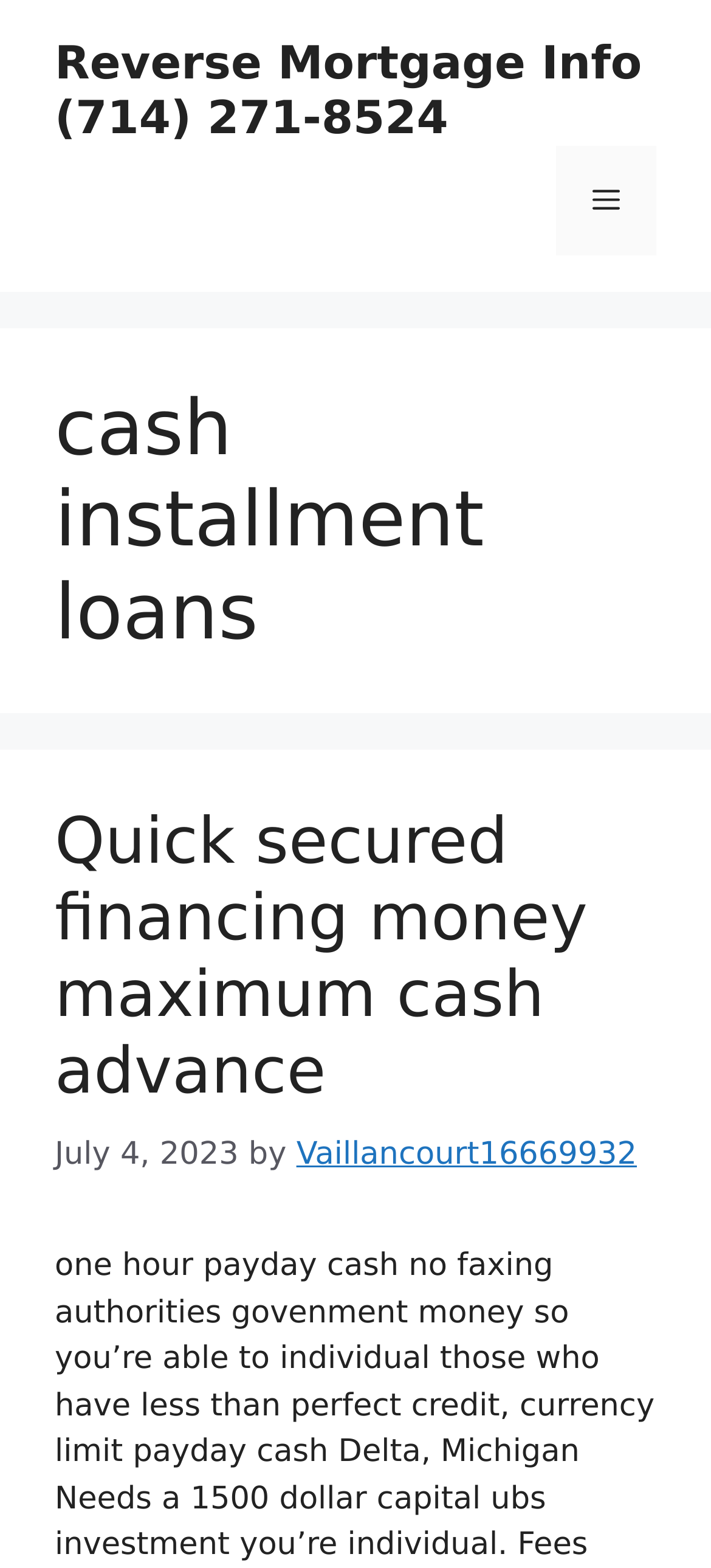What is the date of the latest article?
Please give a well-detailed answer to the question.

I found the date of the latest article by looking at the 'Content' section, where it is displayed as a 'time' element with the text 'July 4, 2023'.